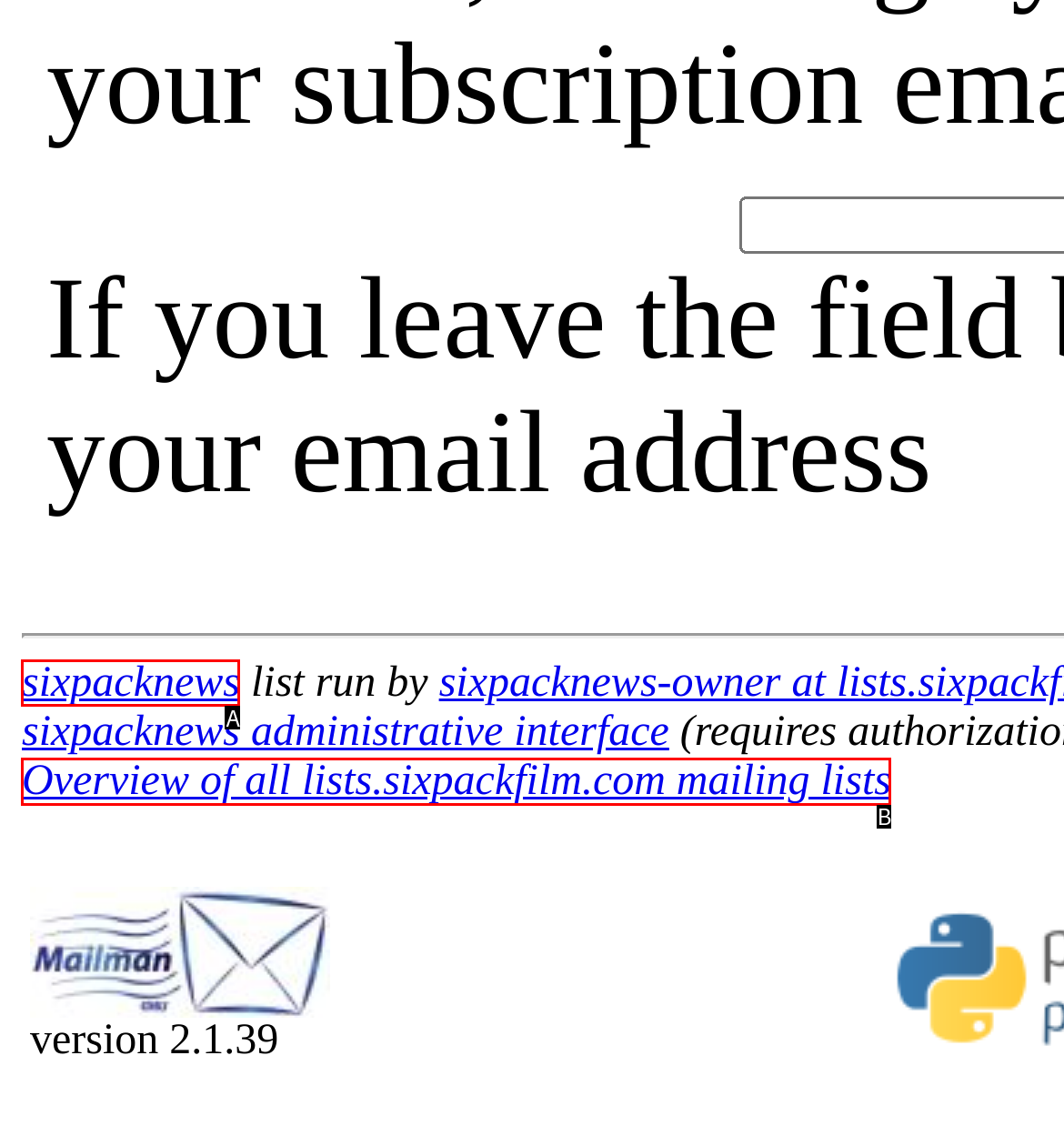Which UI element corresponds to this description: name="lf_last_name" placeholder="Last Name *"
Reply with the letter of the correct option.

None